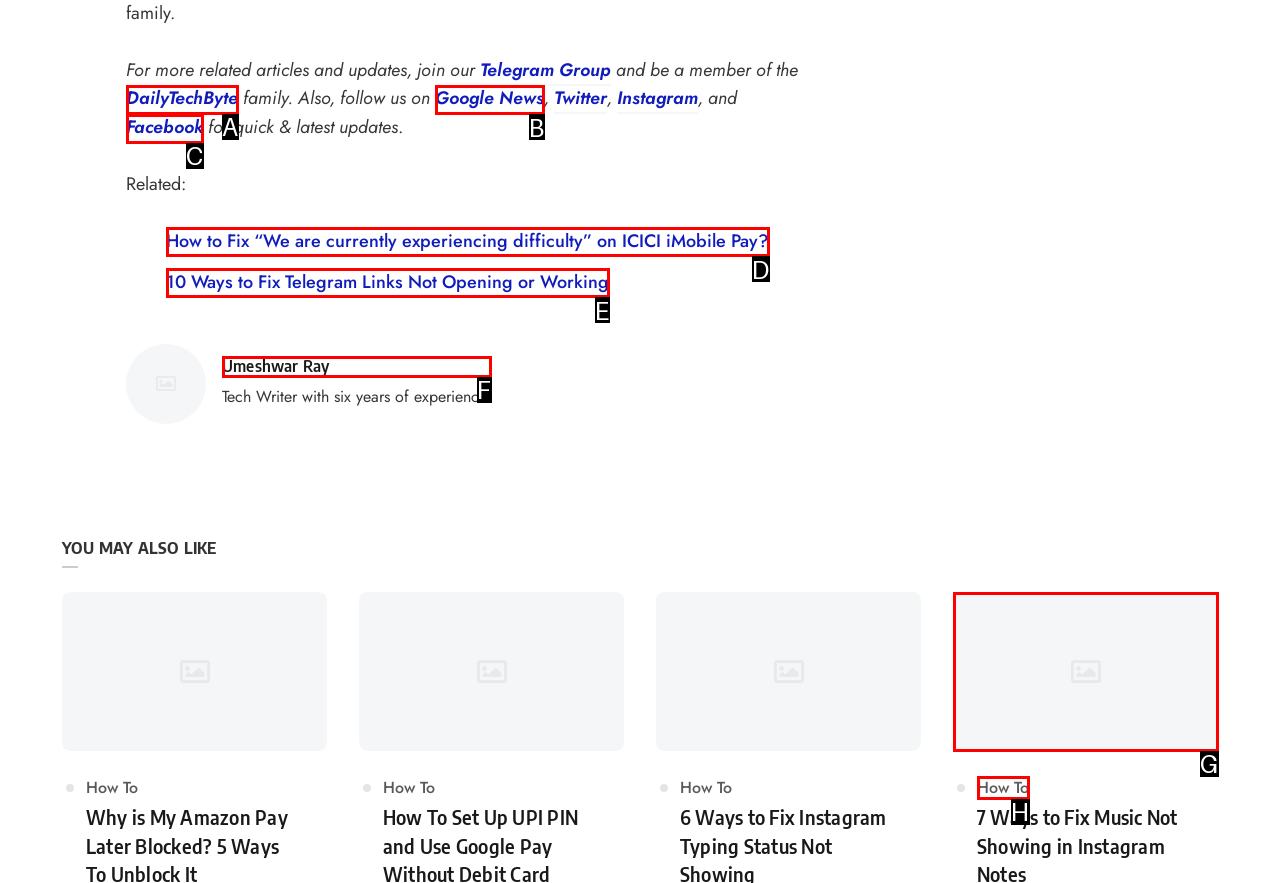Identify the correct HTML element to click for the task: click on the 'work' link. Provide the letter of your choice.

None